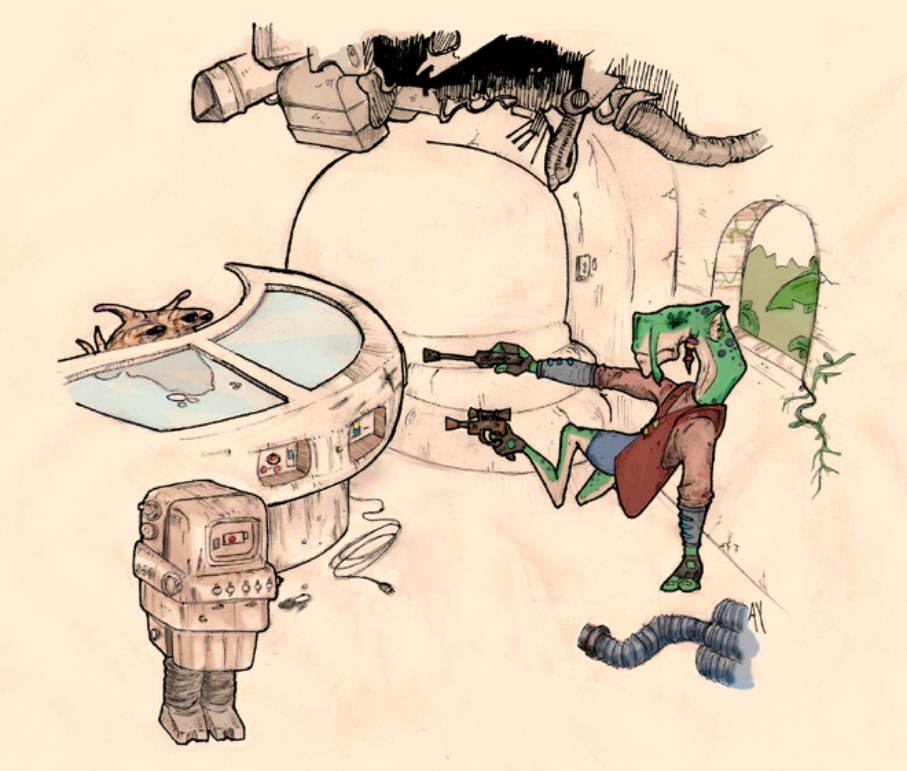Write a descriptive caption for the image, covering all notable aspects.

The image titled "Kappa tonka!" features a dynamic, cartoon-style illustration set in a futuristic, sci-fi environment reminiscent of the Star Wars universe. In the foreground, a green-skinned alien, likely a Dug, is poised dramatically, brandishing dual blasters. The creature’s expression is intense, and its anatomical features, such as elongated limbs and a large head, emphasize its alien nature.

To the left, a transparent console displaying an unidentified object is visible, adding to the high-tech ambiance of the scene. Below the console, a small droid and a tangle of cables add detail and contextual richness to the illustration. The background reveals an inner chamber with smooth, rounded architecture typical of sci-fi settings, while through an arched window on the right, hints of an organic landscape peek through, likely depicting the exterior environment. The entire composition is infused with a playful, adventurous tone, suggesting a moment of excitement or conflict in this imaginative world. 

Overall, this piece captures the whimsical yet thrilling essence of a universe filled with bizarre characters and encounters, bringing the viewer into an action-packed narrative.